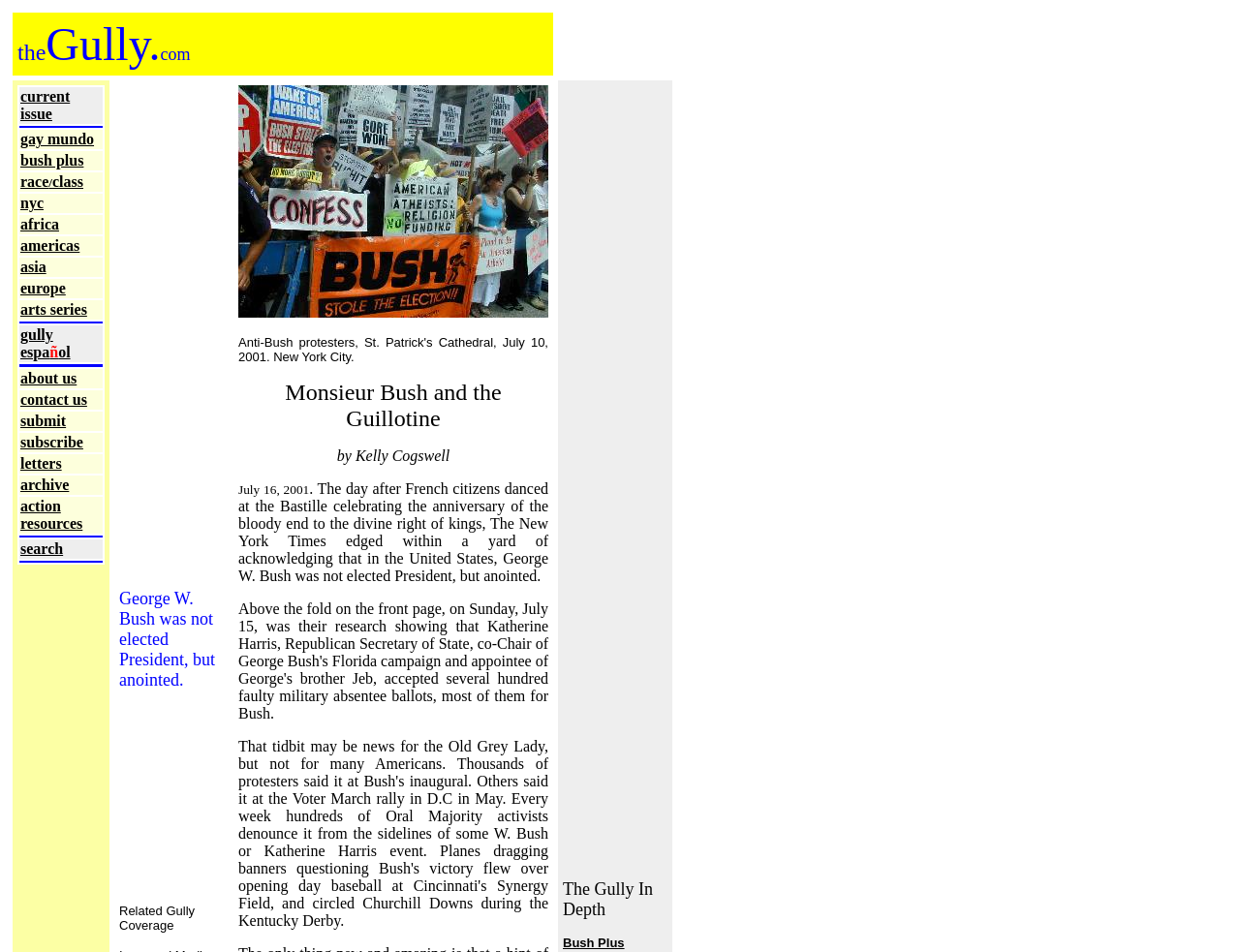How many main categories are available on this webpage? Analyze the screenshot and reply with just one word or a short phrase.

Multiple